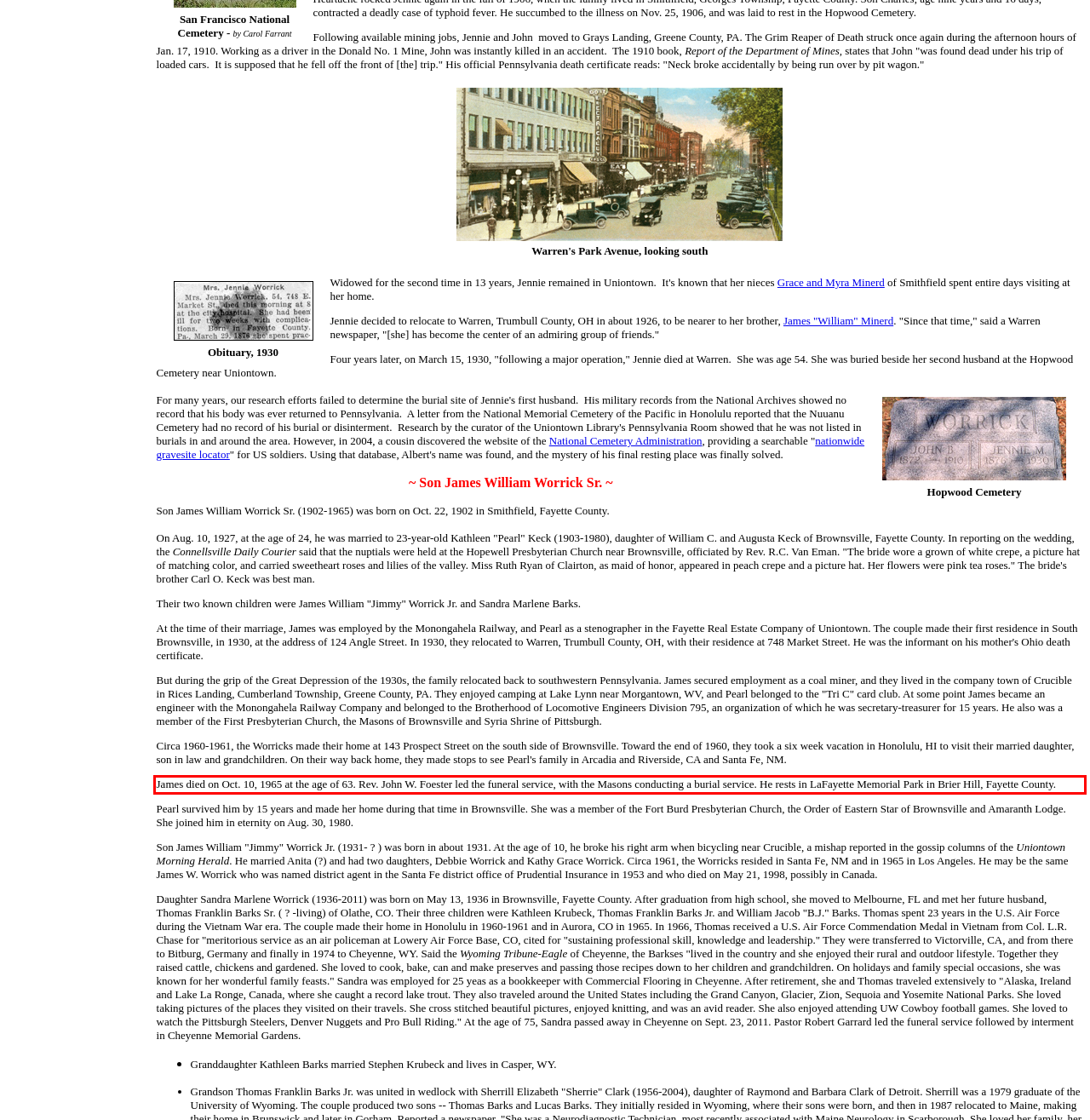From the screenshot of the webpage, locate the red bounding box and extract the text contained within that area.

James died on Oct. 10, 1965 at the age of 63. Rev. John W. Foester led the funeral service, with the Masons conducting a burial service. He rests in LaFayette Memorial Park in Brier Hill, Fayette County.